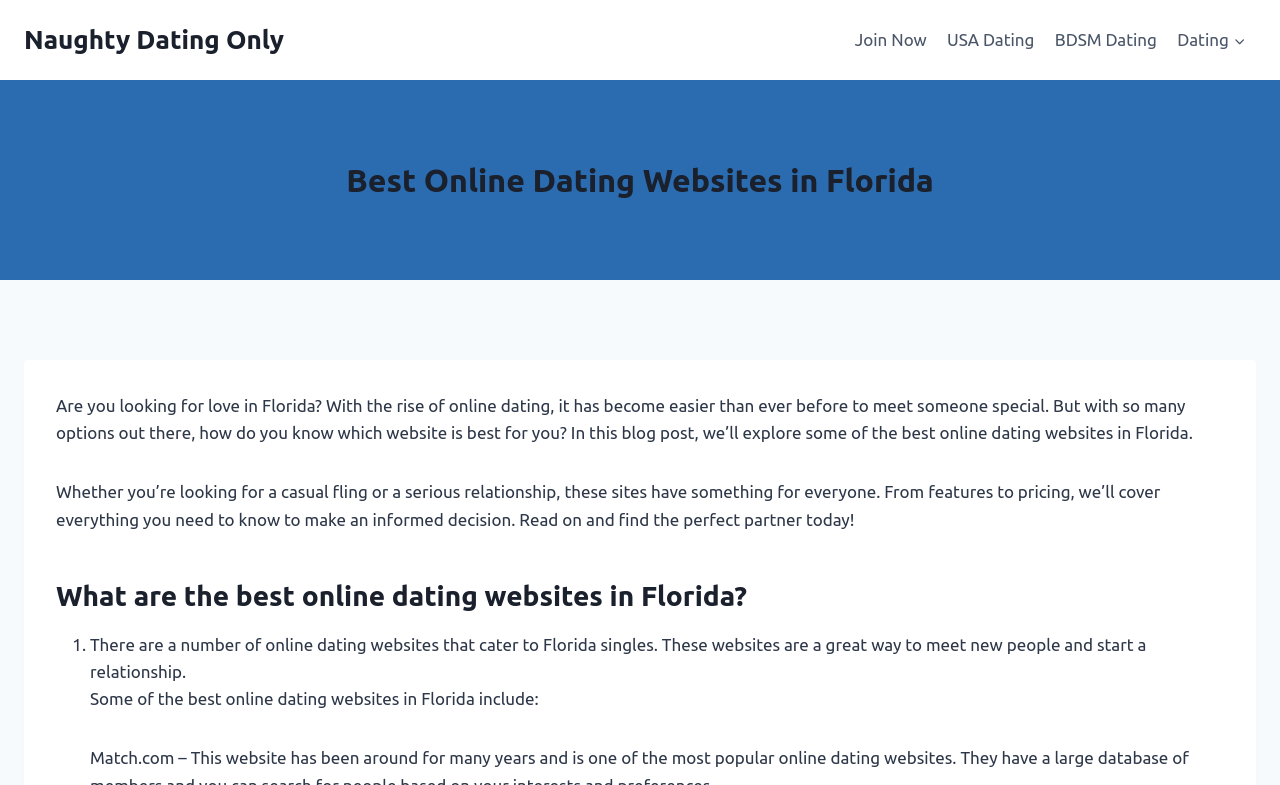What is the focus of the online dating websites discussed?
Using the image as a reference, give an elaborate response to the question.

The webpage specifically mentions that the online dating websites discussed cater to Florida singles, implying that the websites are focused on helping people in Florida find romantic connections.